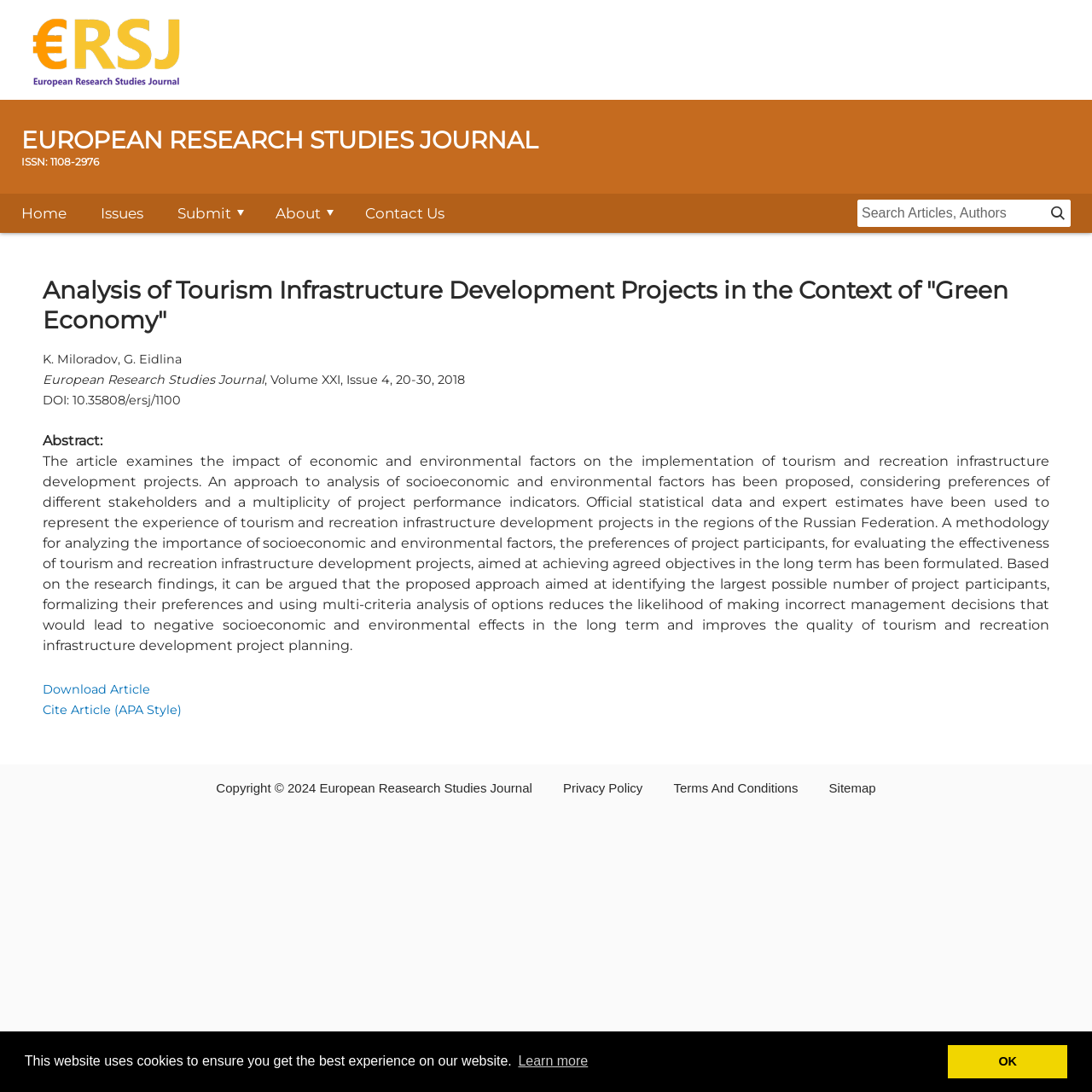Who are the authors of the article?
Please analyze the image and answer the question with as much detail as possible.

The authors of the article are mentioned below the title of the article. Their names are K. Miloradov and G. Eidlina.